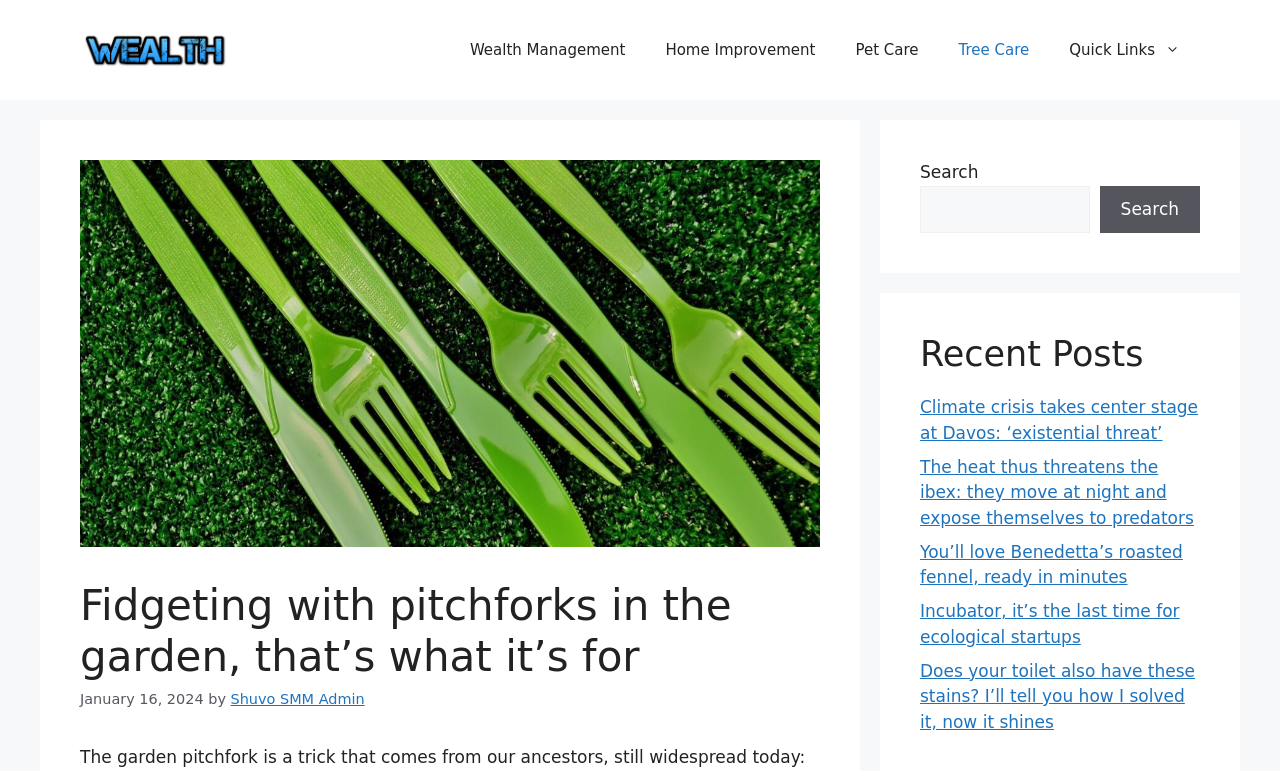Please find the bounding box coordinates of the element that you should click to achieve the following instruction: "Read the article about the climate crisis". The coordinates should be presented as four float numbers between 0 and 1: [left, top, right, bottom].

[0.719, 0.515, 0.936, 0.574]